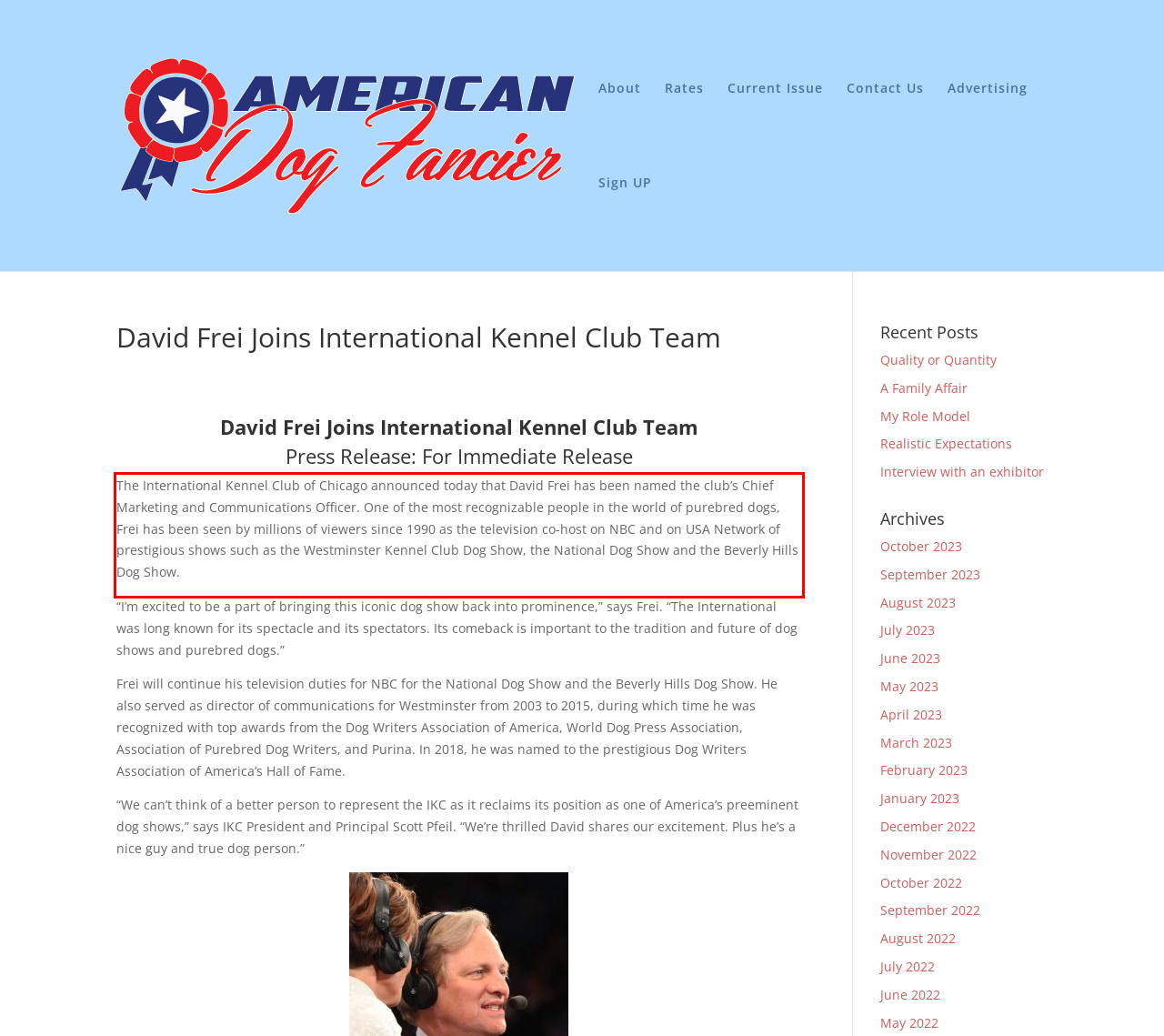From the provided screenshot, extract the text content that is enclosed within the red bounding box.

The International Kennel Club of Chicago announced today that David Frei has been named the club’s Chief Marketing and Communications Officer. One of the most recognizable people in the world of purebred dogs, Frei has been seen by millions of viewers since 1990 as the television co-host on NBC and on USA Network of prestigious shows such as the Westminster Kennel Club Dog Show, the National Dog Show and the Beverly Hills Dog Show.